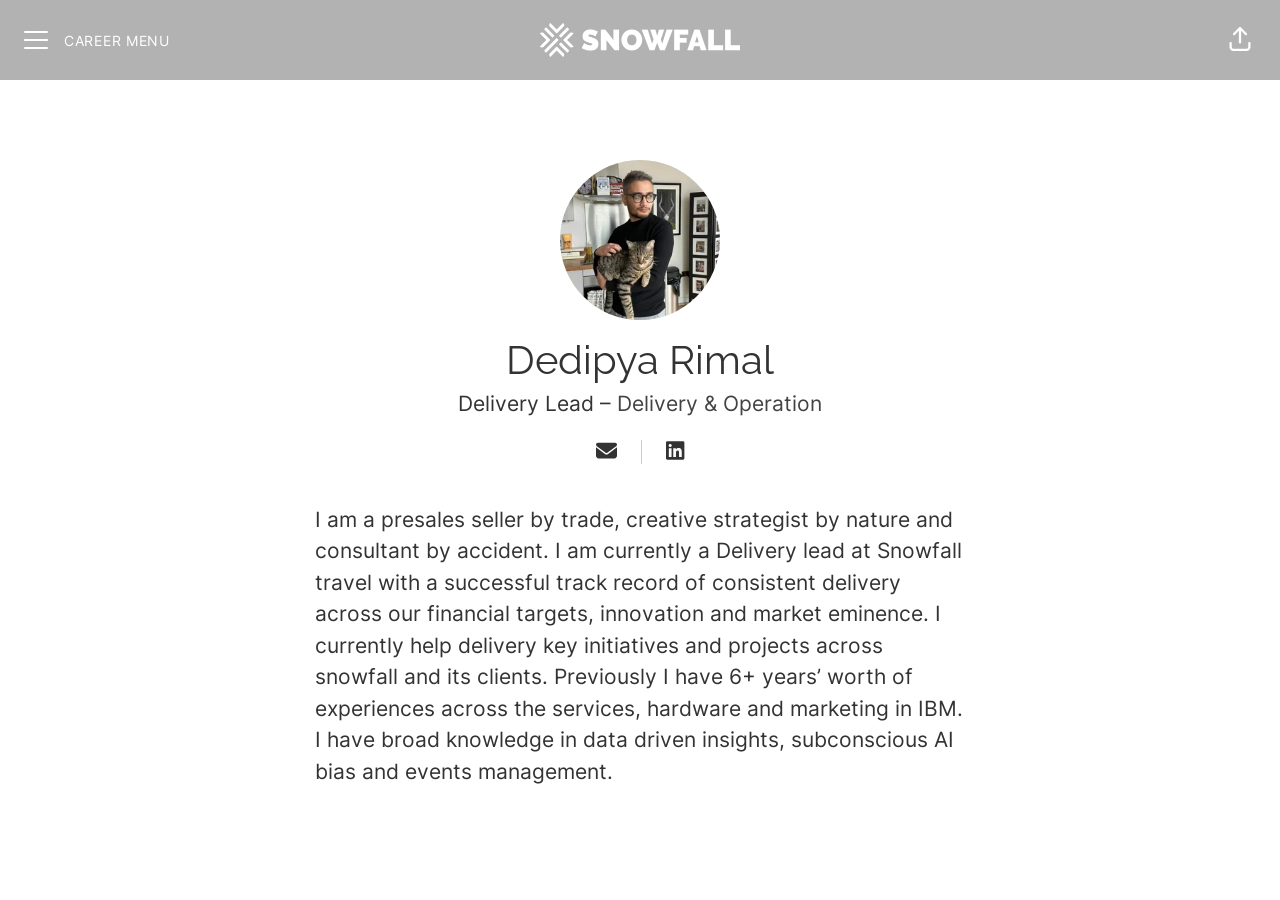What is the bounding box coordinate of the picture of Dedipya Rimal?
Answer with a single word or phrase by referring to the visual content.

[0.438, 0.178, 0.562, 0.356]